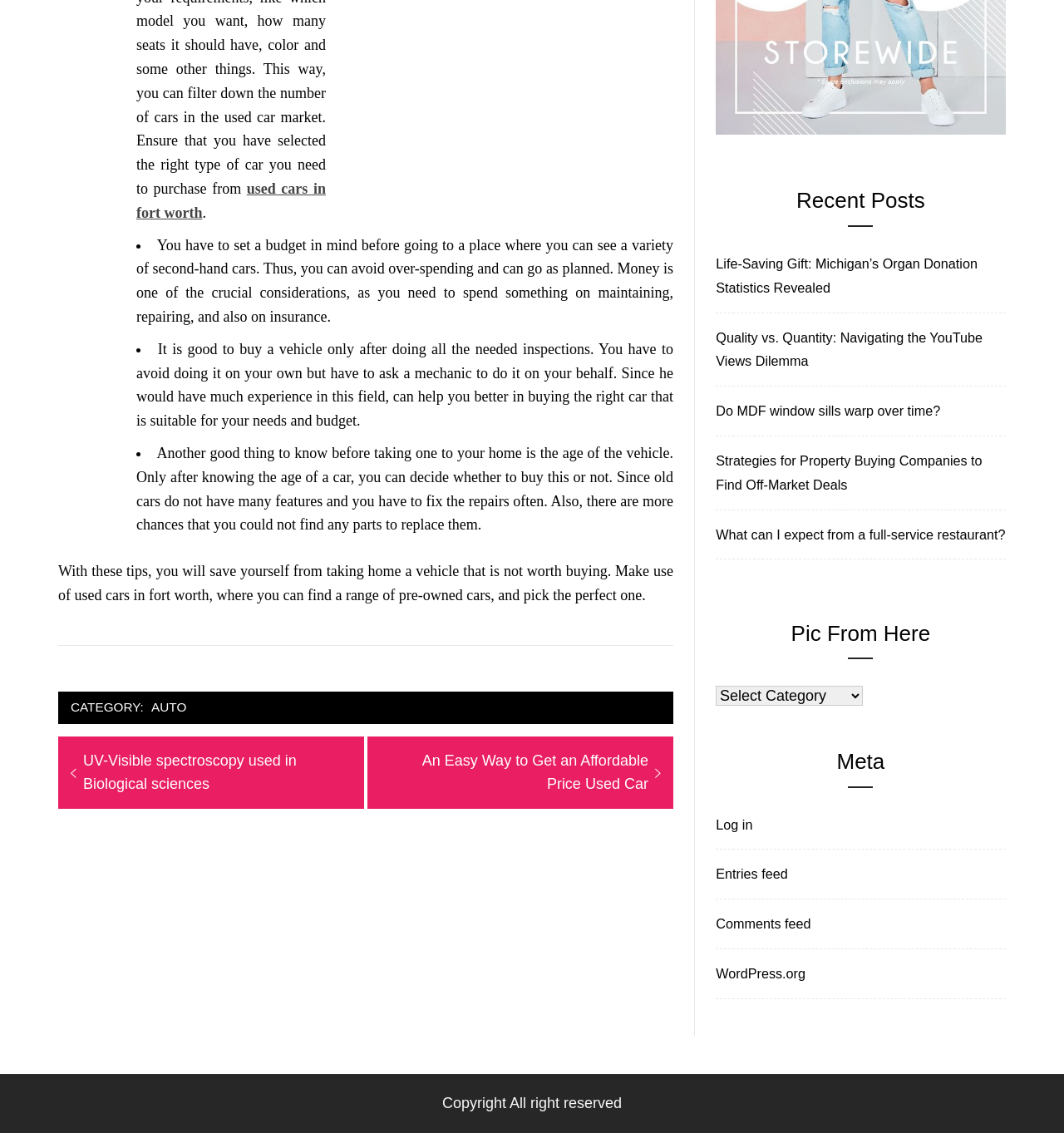Please provide a comprehensive response to the question below by analyzing the image: 
What is the purpose of knowing the age of a used car?

According to the article, knowing the age of a used car is important to decide whether to buy it or not. Older cars may not have many features and may require frequent repairs, making it important to consider the age of the car when making a purchase decision.